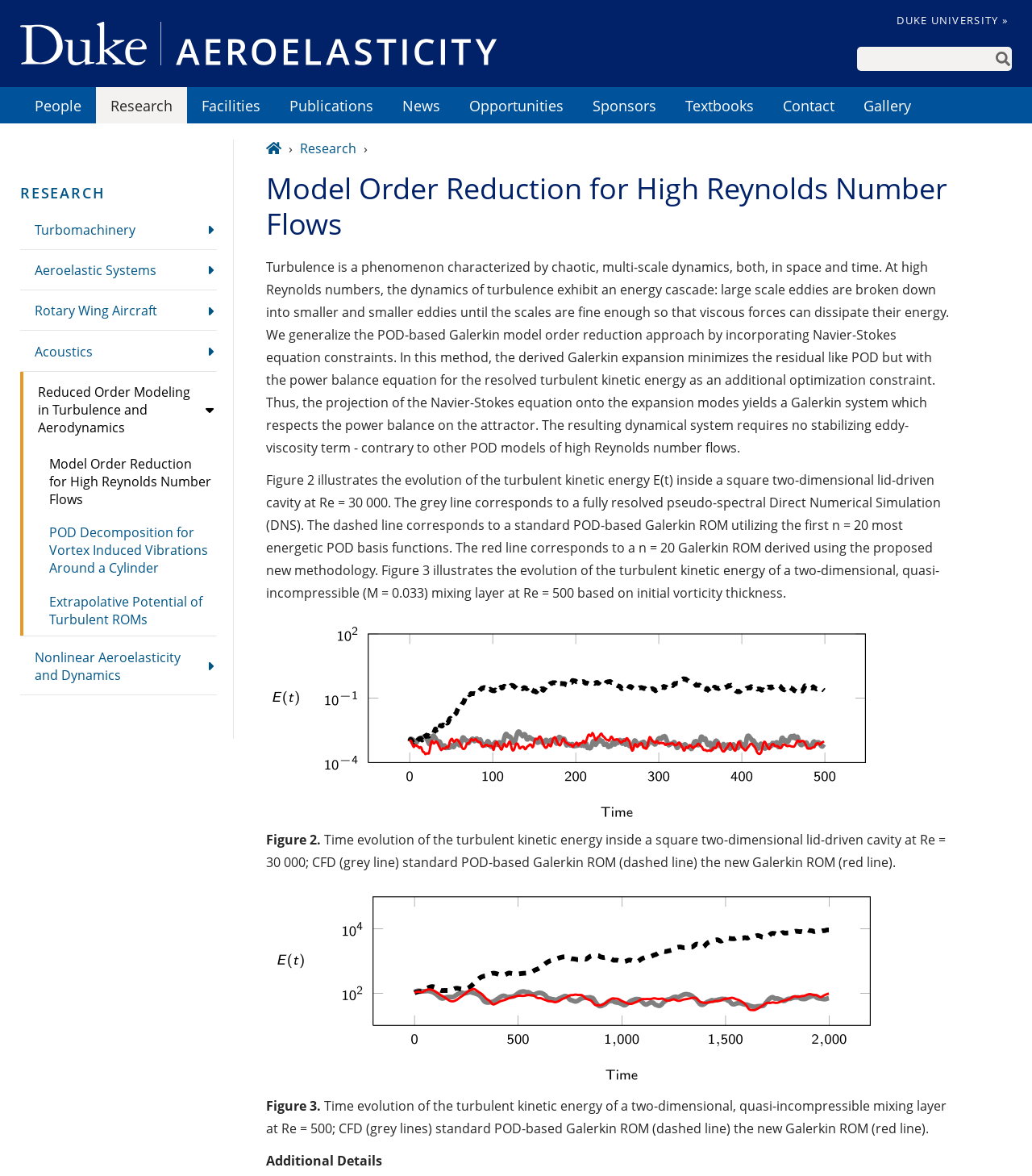Predict the bounding box of the UI element based on the description: "Research". The coordinates should be four float numbers between 0 and 1, formatted as [left, top, right, bottom].

[0.29, 0.119, 0.345, 0.134]